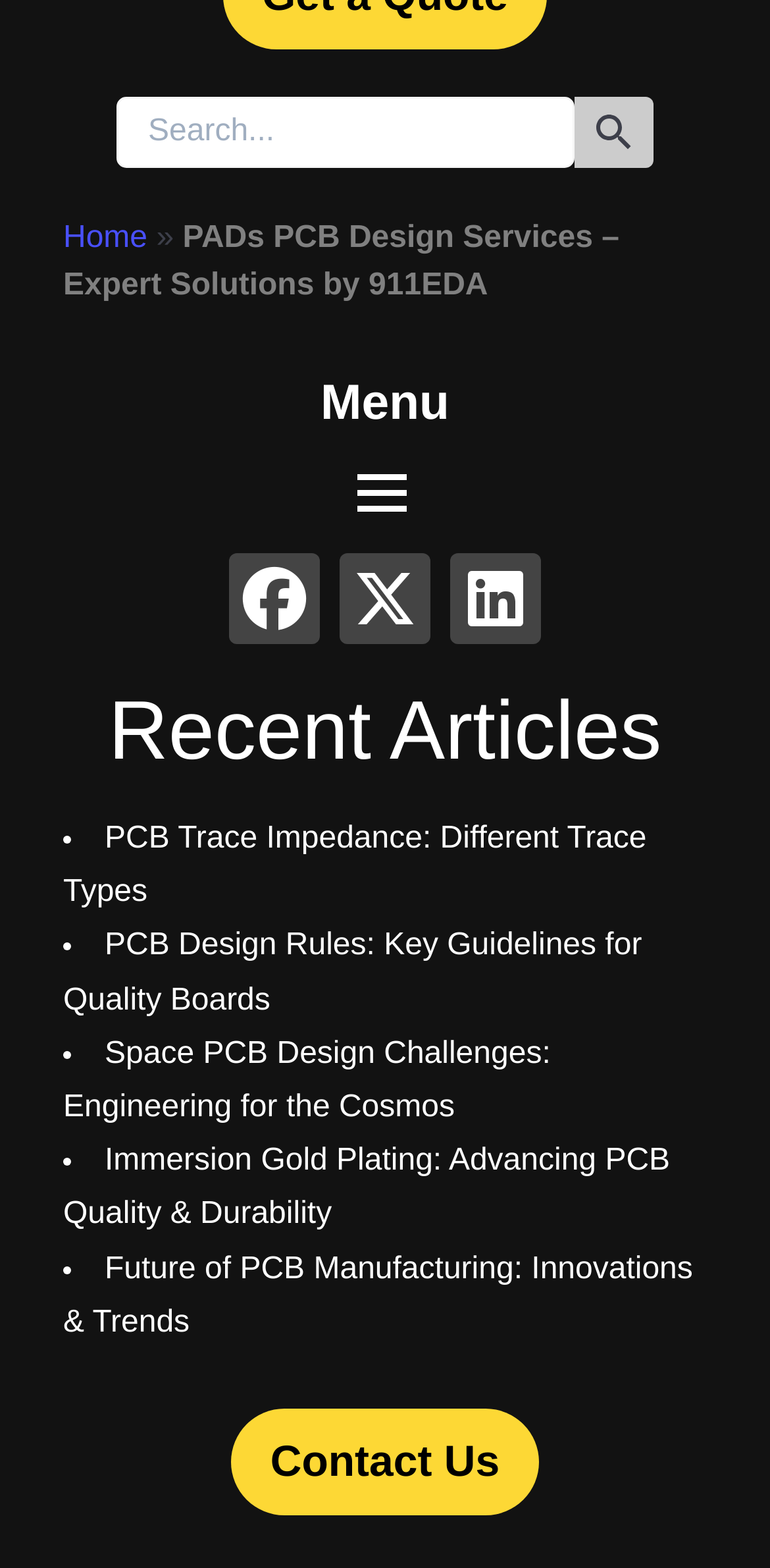How many recent articles are listed?
Could you please answer the question thoroughly and with as much detail as possible?

The webpage has a section titled 'Recent Articles' with five list items, each represented by a bullet point and a link to a specific article, indicating that there are five recent articles listed.